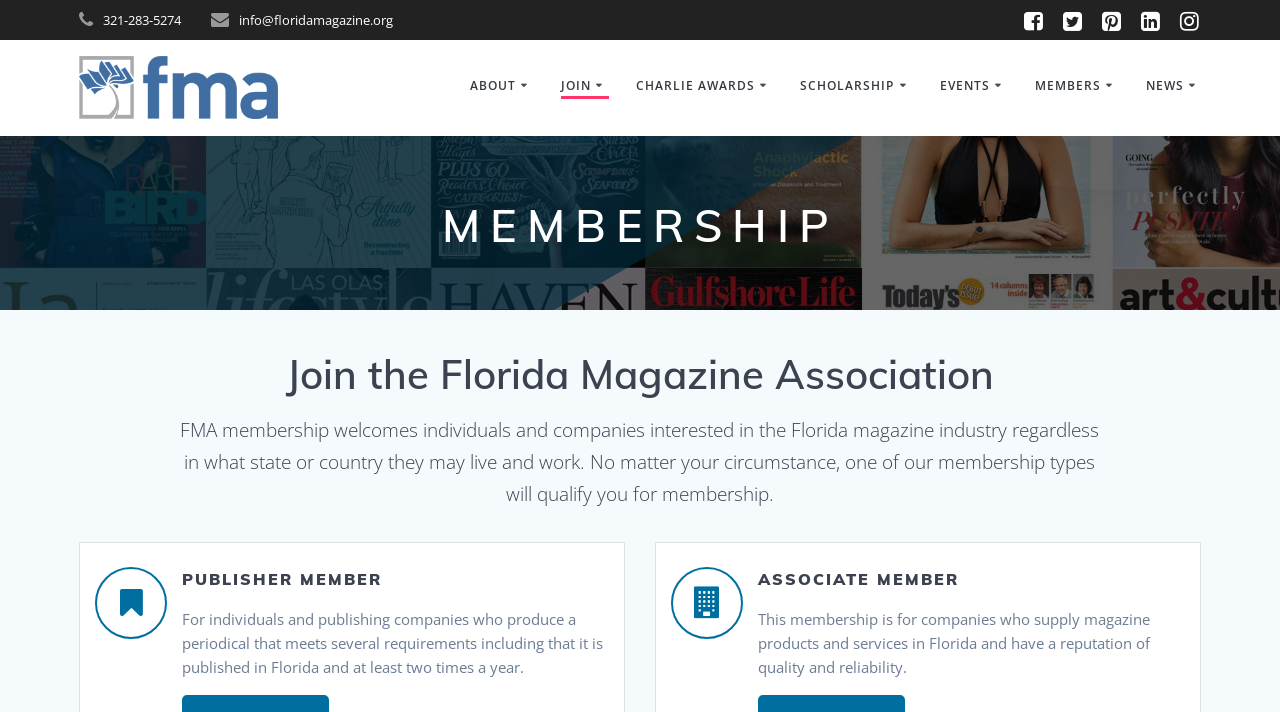Give a concise answer using only one word or phrase for this question:
What is the phone number of the Florida Magazine Association?

321-283-5274